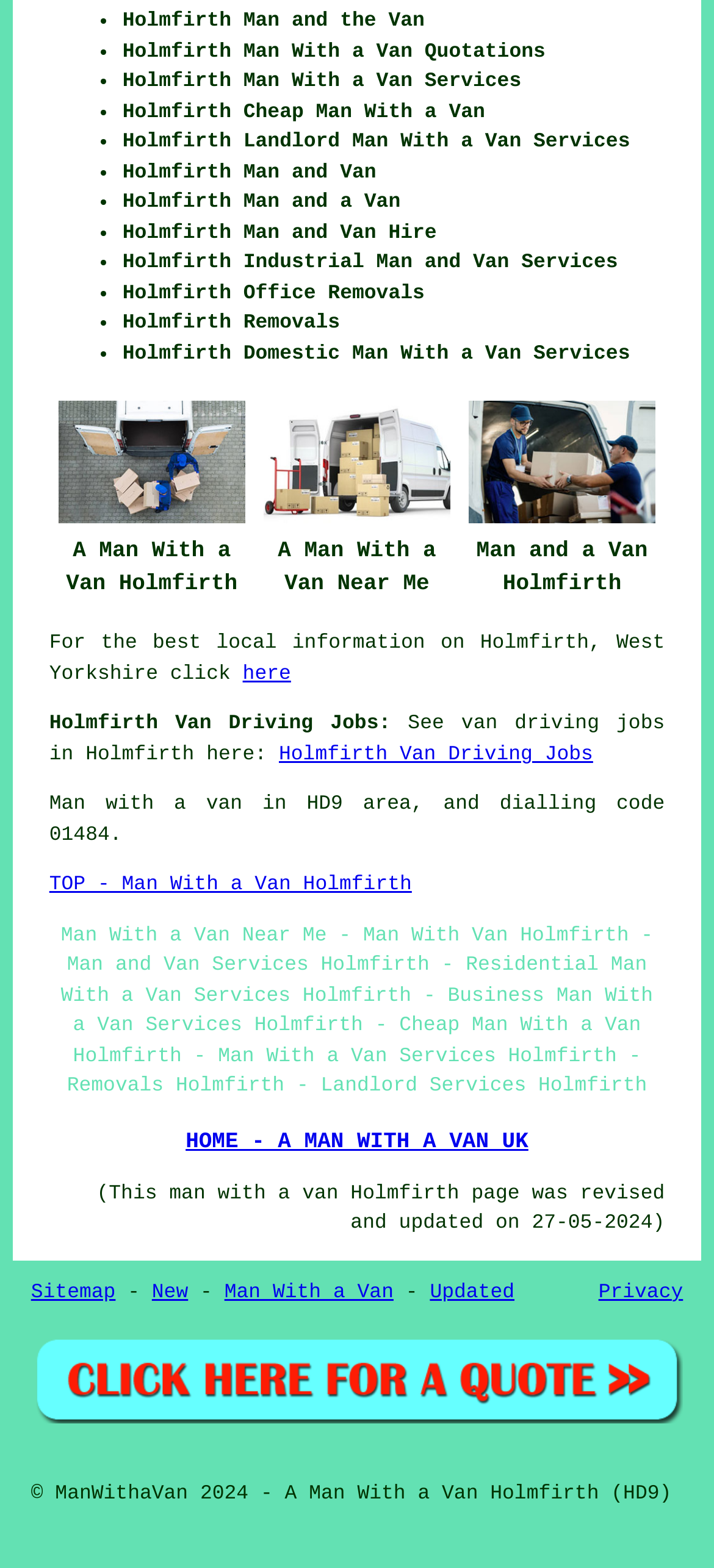Given the description of the UI element: "Leave a Comment", predict the bounding box coordinates in the form of [left, top, right, bottom], with each value being a float between 0 and 1.

None